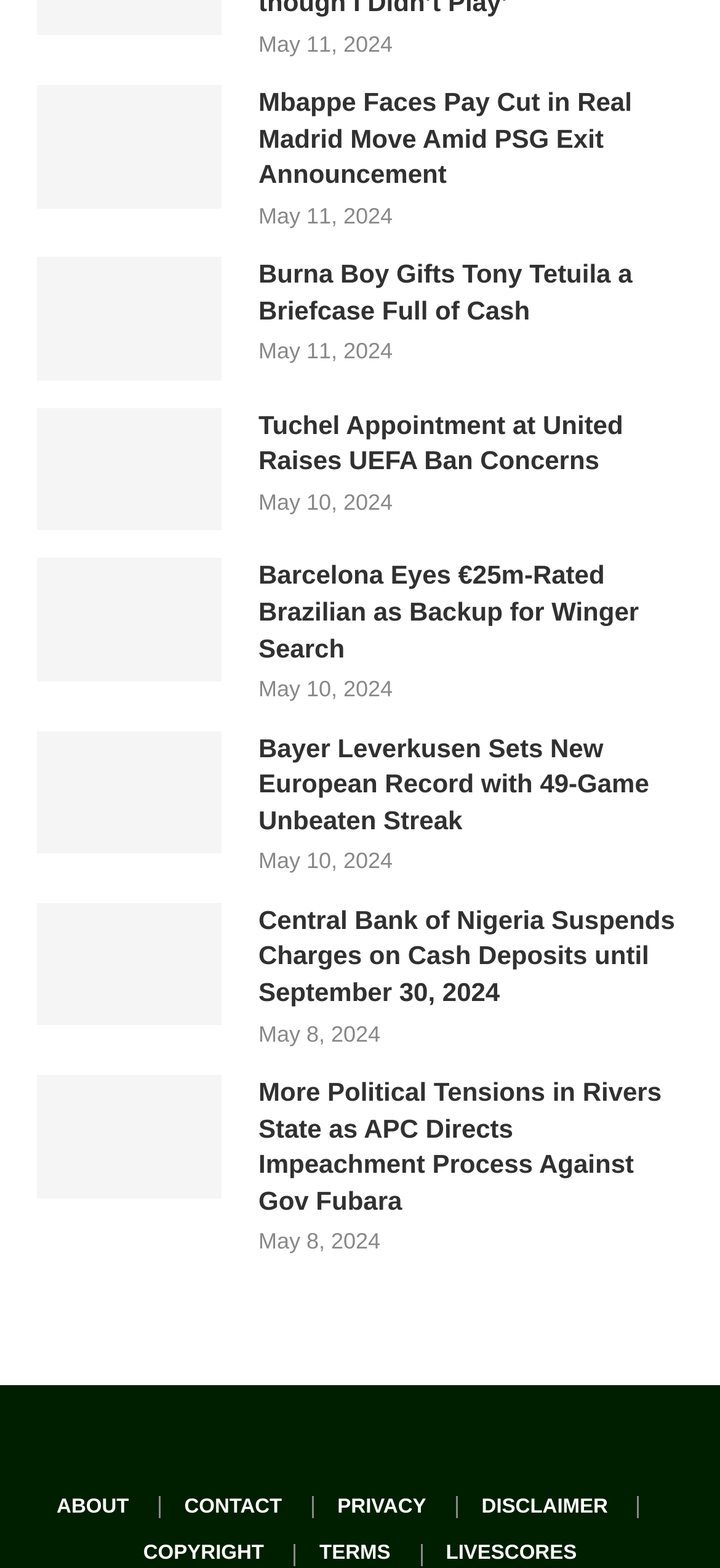Indicate the bounding box coordinates of the element that must be clicked to execute the instruction: "Learn about Premises Liability". The coordinates should be given as four float numbers between 0 and 1, i.e., [left, top, right, bottom].

None